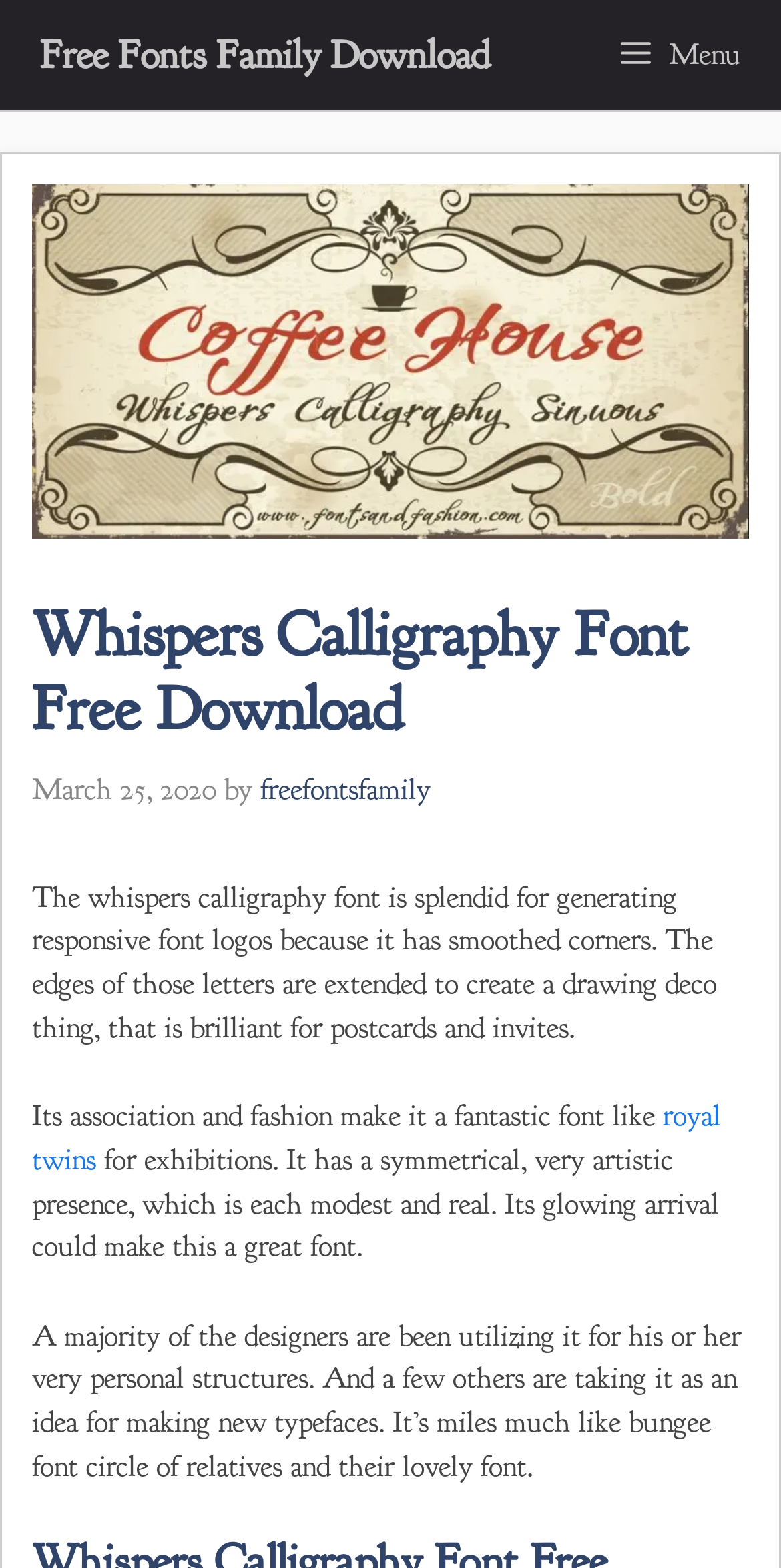Construct a thorough caption encompassing all aspects of the webpage.

The webpage is about Whispers Calligraphy Font, a type of calligraphic font for download. At the top, there is a navigation bar with a link to "Free Fonts Family Download" and a button labeled "Menu" that expands to reveal more options. Below the navigation bar, there is a large image of the Whispers Calligraphy Font.

The main content area is divided into sections. The first section has a heading that reads "Whispers Calligraphy Font Free Download" and displays the date "March 25, 2020" and the author "freefontsfamily". 

Below this section, there is a paragraph of text that describes the font, stating that it is suitable for generating responsive font logos due to its smoothed corners and extended letter edges. The text also mentions that the font is brilliant for postcards and invites.

The next section of text describes the font's association and fashion, comparing it to another font called "royal twins". The text praises the font's symmetrical and artistic presence, stating that it is both modest and real.

Finally, there is a section of text that discusses how designers are using the font for their personal projects and as inspiration for creating new typefaces, comparing it to the "bungee font circle of relatives".